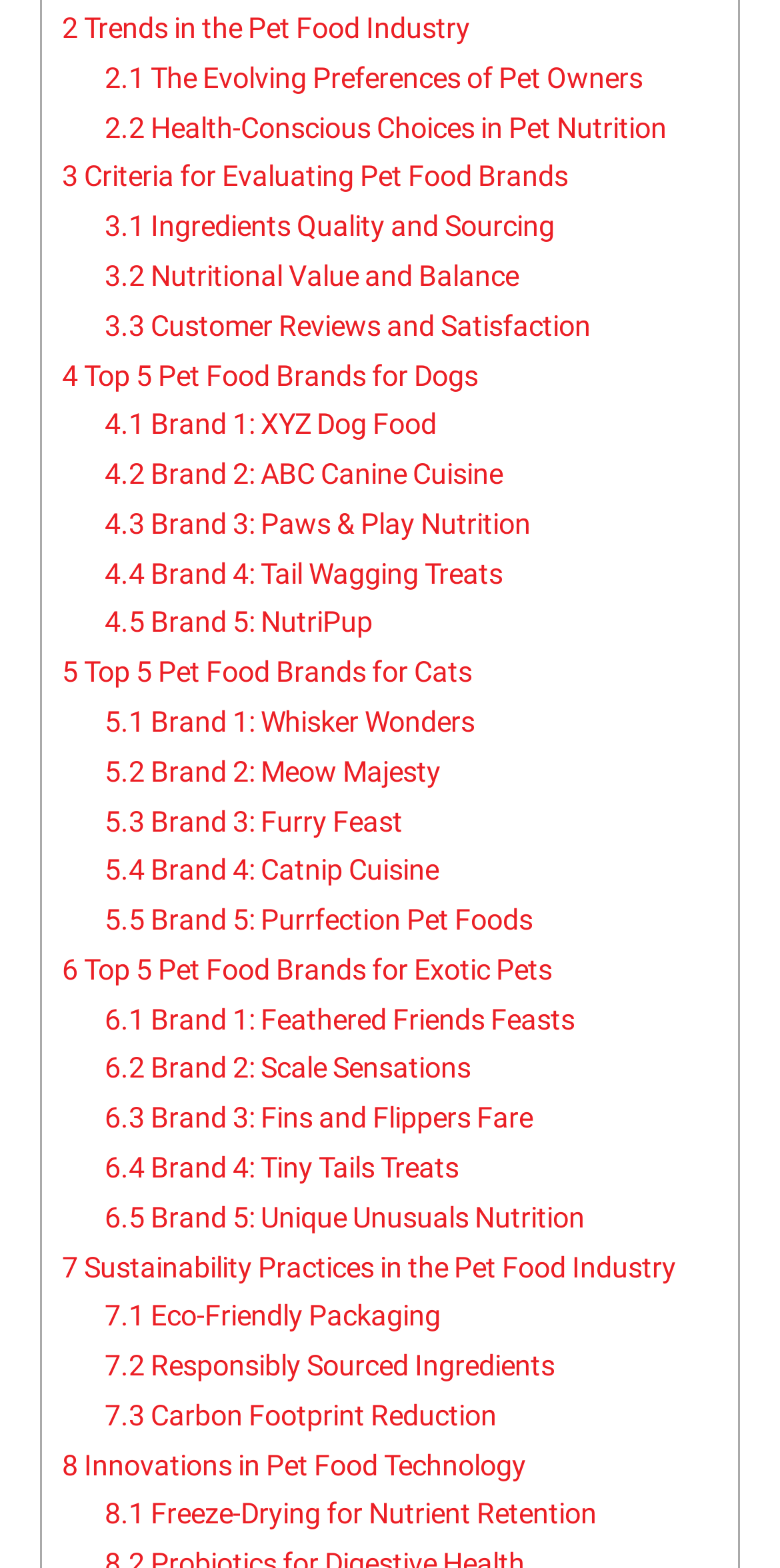Locate the bounding box coordinates of the clickable area to execute the instruction: "Learn about Brand 1: XYZ Dog Food". Provide the coordinates as four float numbers between 0 and 1, represented as [left, top, right, bottom].

[0.134, 0.26, 0.56, 0.281]